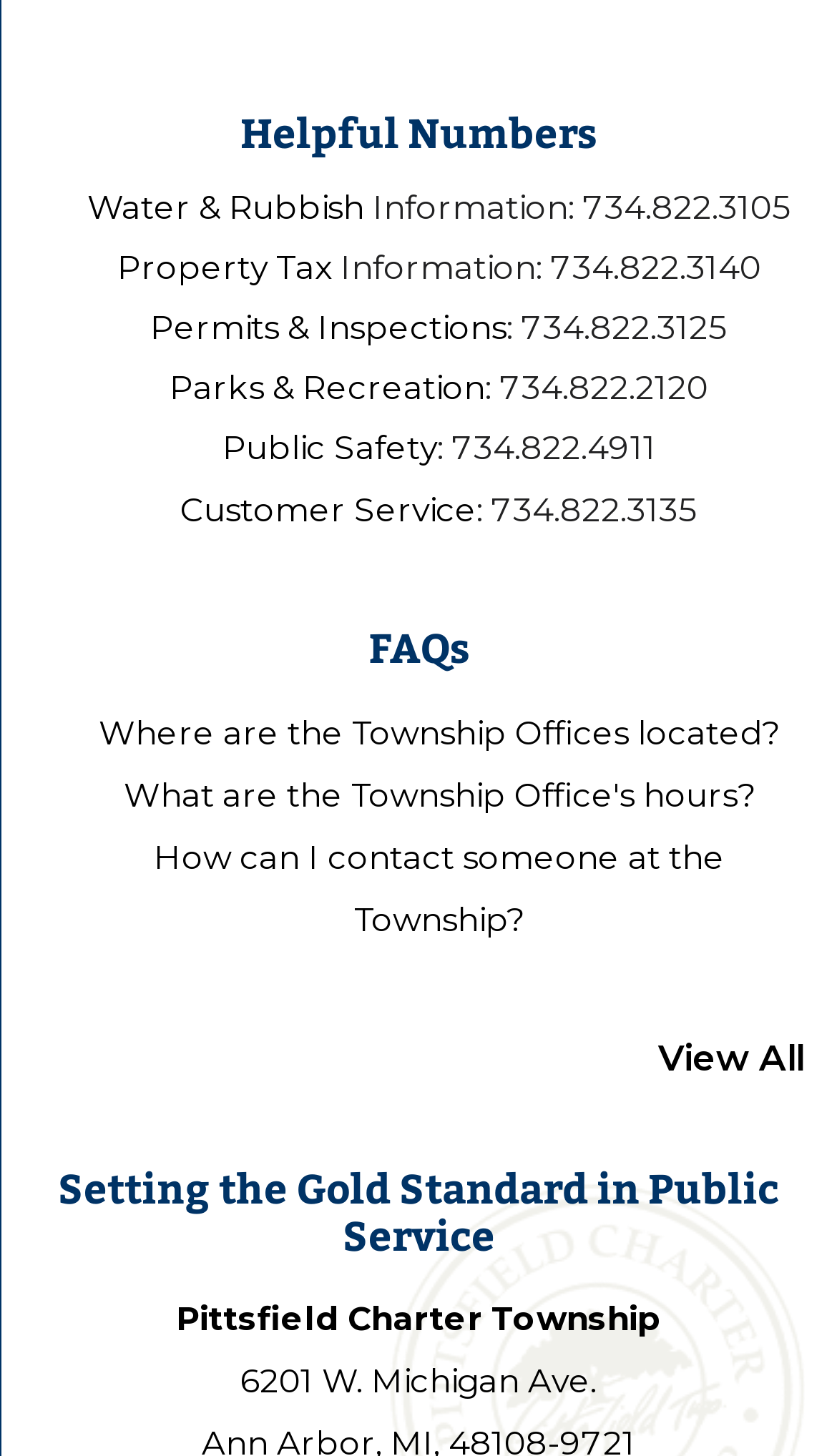Respond to the following question using a concise word or phrase: 
What is the topic of the first FAQ?

Township Offices location